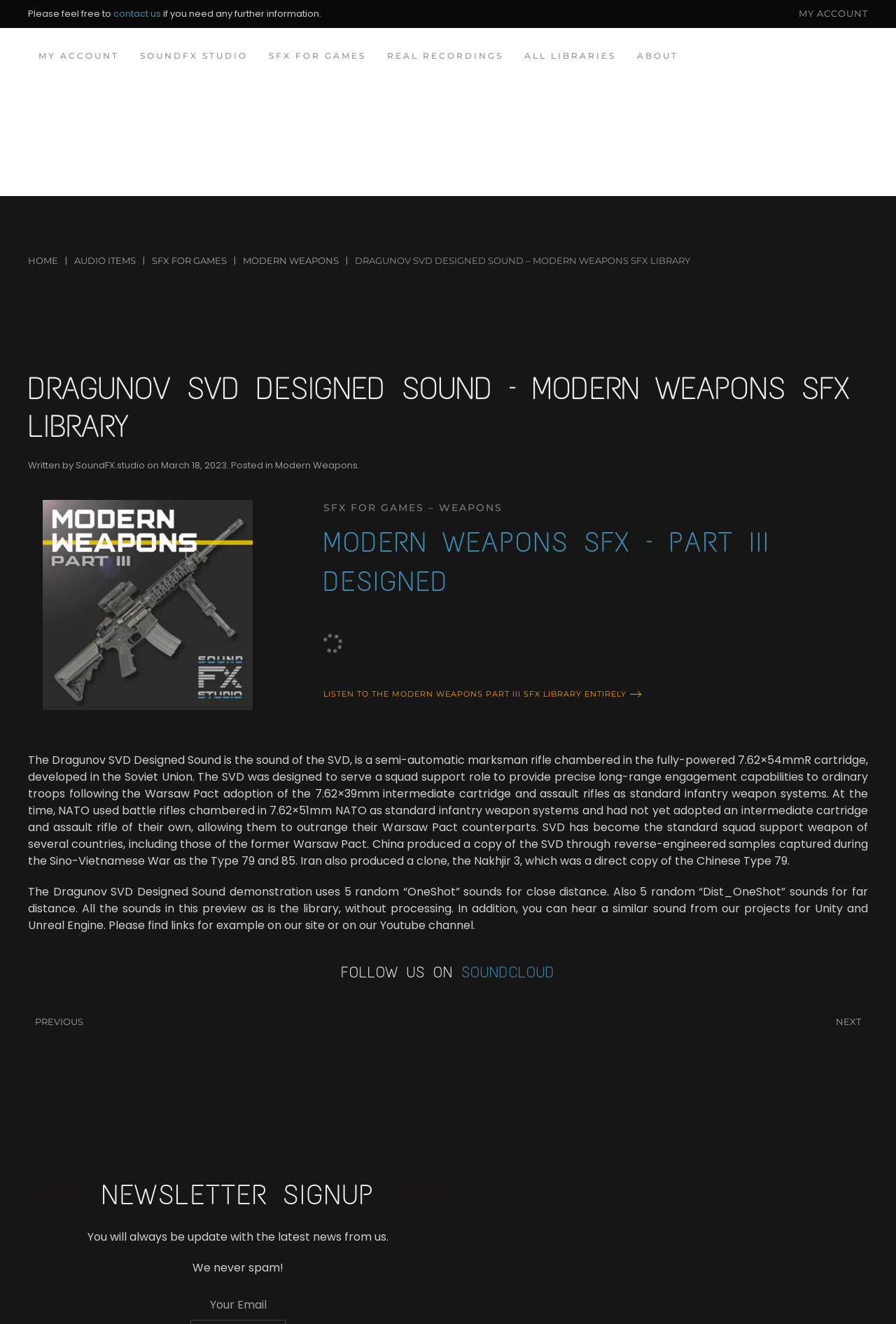Give a detailed explanation of the elements present on the webpage.

This webpage is about the Dragunov SVD Designed Sound, a sound effect from the Modern Weapon SFX Part III sound library. At the top, there is a navigation bar with links to "MY ACCOUNT", "SOUNDFX STUDIO", "SFX FOR GAMES", "REAL RECORDINGS", "ALL LIBRARIES", and "ABOUT". Below this, there is a search bar and a button.

On the left side, there are links to "HOME", "AUDIO ITEMS", "SFX FOR GAMES", and "MODERN WEAPONS". The main content of the page is an article about the Dragunov SVD Designed Sound, which includes a heading, a brief description, and a detailed text about the sound effect. The text describes the sound of the SVD, a semi-automatic marksman rifle, and its development history.

There is also an image of the Modern Weapons SFX Part III sound library on the page. Below the article, there are links to "LISTEN TO THE MODERN WEAPONS PART III SFX LIBRARY ENTIRELY" and "FOLLOW US ON SOUNDCLOUD". Additionally, there are links to "PREVIOUS" and "NEXT" at the bottom of the page.

On the right side, there is a section for newsletter signup, where users can enter their email address to receive updates from the website. The webpage also has a footer with links to "CONTACT US" and other pages.